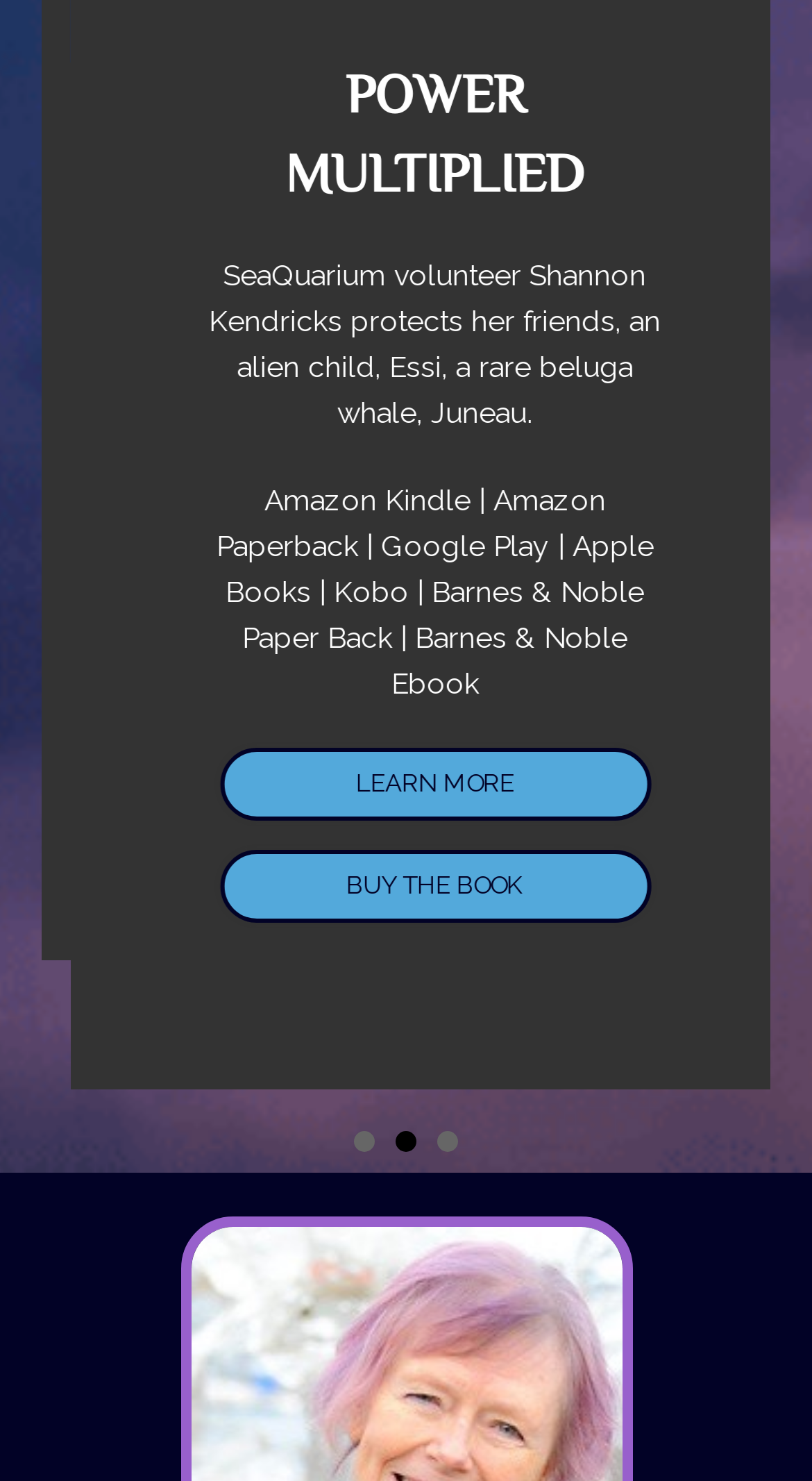How many numbered links are available at the bottom?
Answer the question with a single word or phrase derived from the image.

3